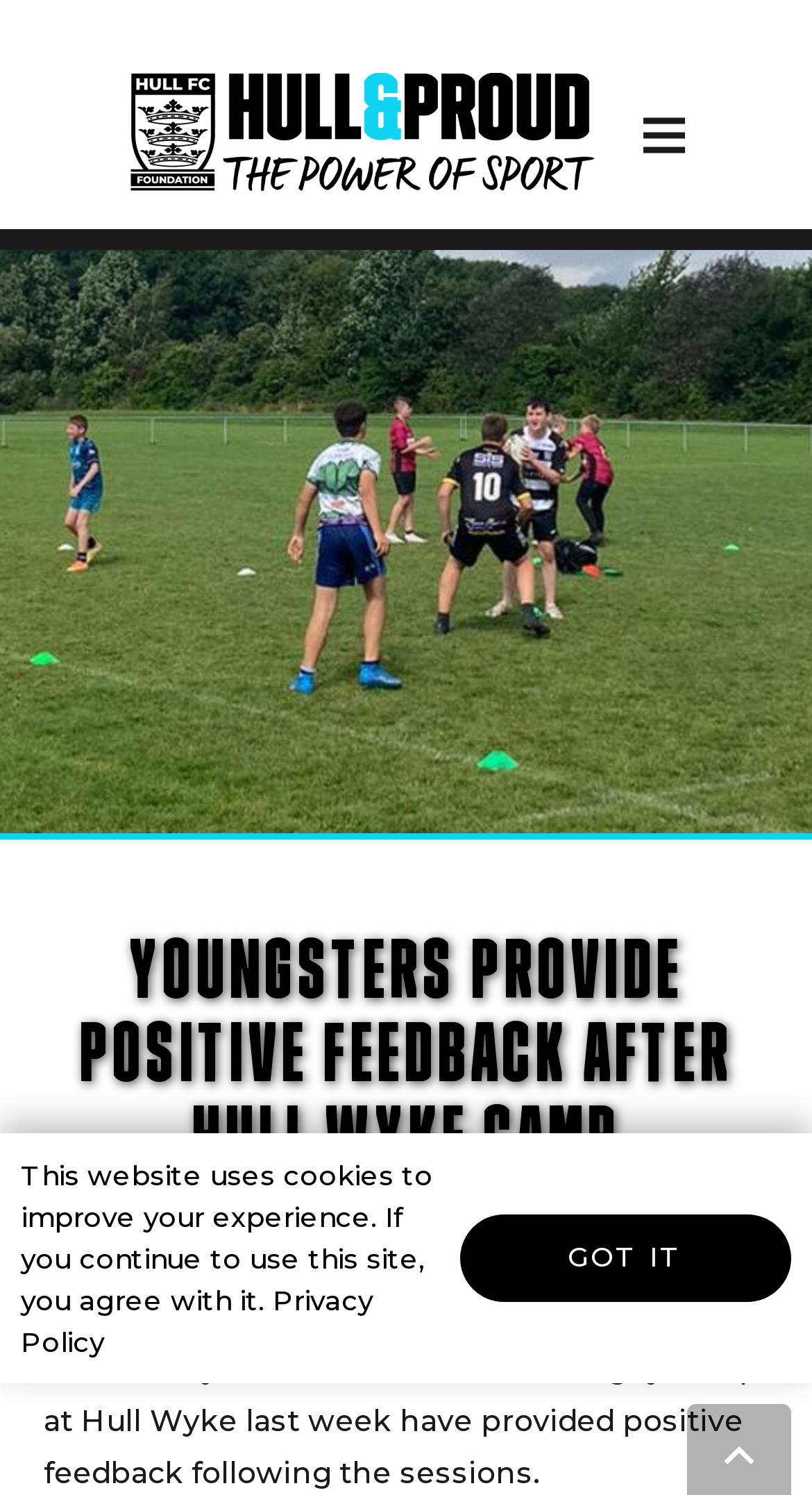Please provide the bounding box coordinates in the format (top-left x, top-left y, bottom-right x, bottom-right y). Remember, all values are floating point numbers between 0 and 1. What is the bounding box coordinate of the region described as: Privacy Policy

[0.026, 0.858, 0.459, 0.908]